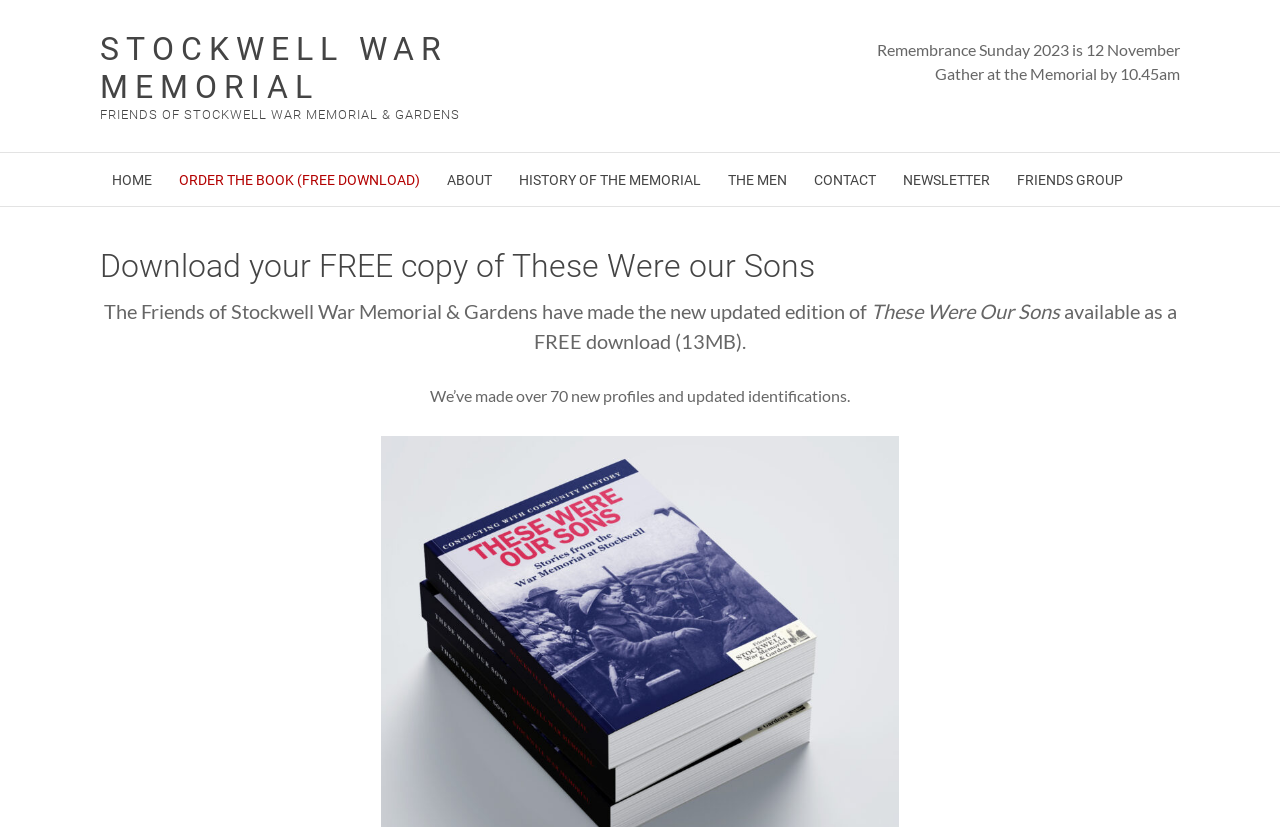Please identify the coordinates of the bounding box that should be clicked to fulfill this instruction: "Contact the FRIENDS GROUP".

[0.785, 0.185, 0.887, 0.25]